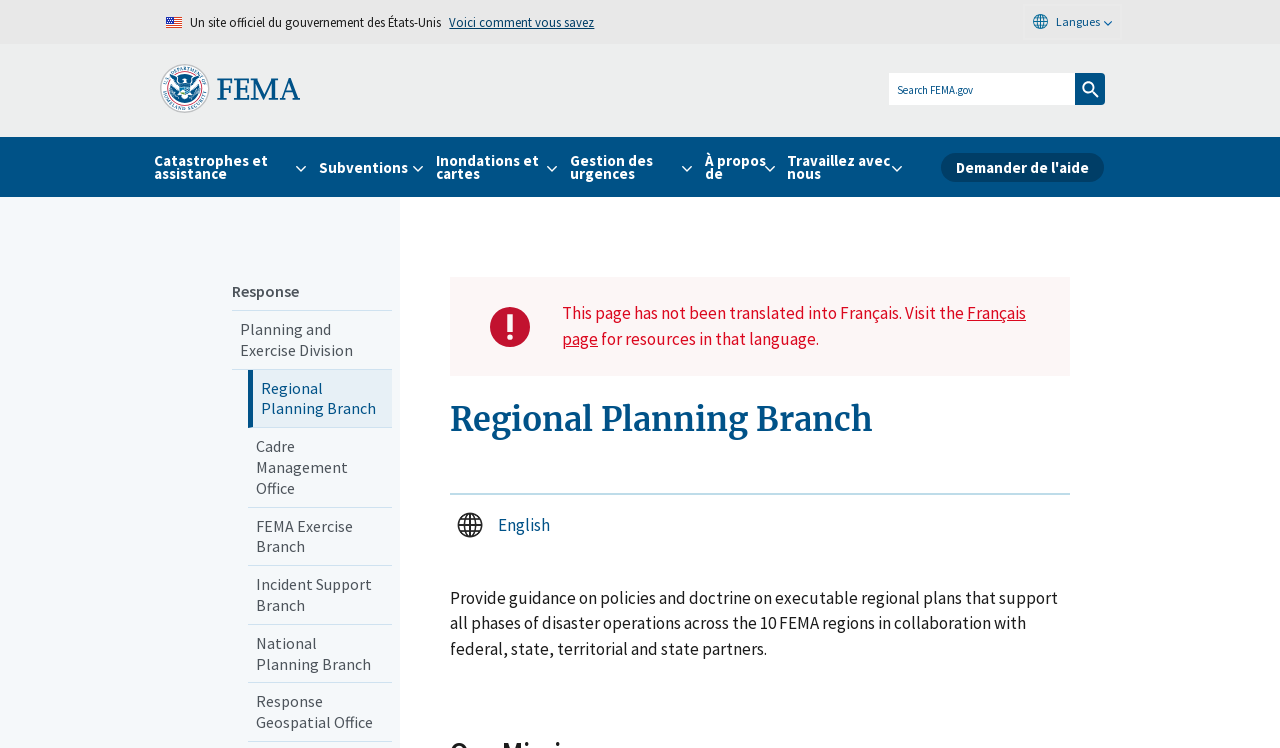Please find the bounding box coordinates of the section that needs to be clicked to achieve this instruction: "Get help in French".

[0.439, 0.404, 0.802, 0.468]